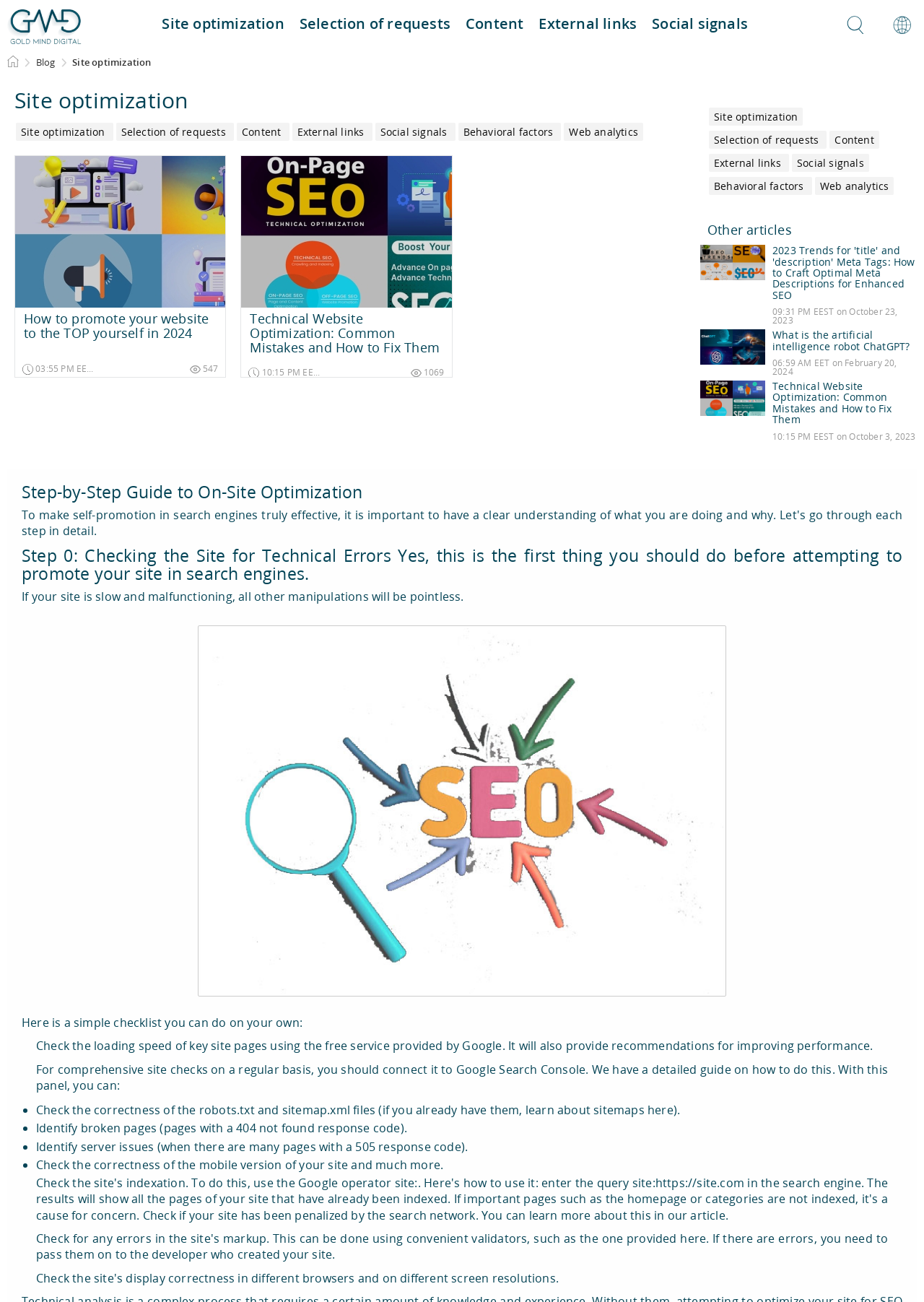Show the bounding box coordinates of the region that should be clicked to follow the instruction: "Check the 'Contact' section."

[0.952, 0.005, 1.0, 0.033]